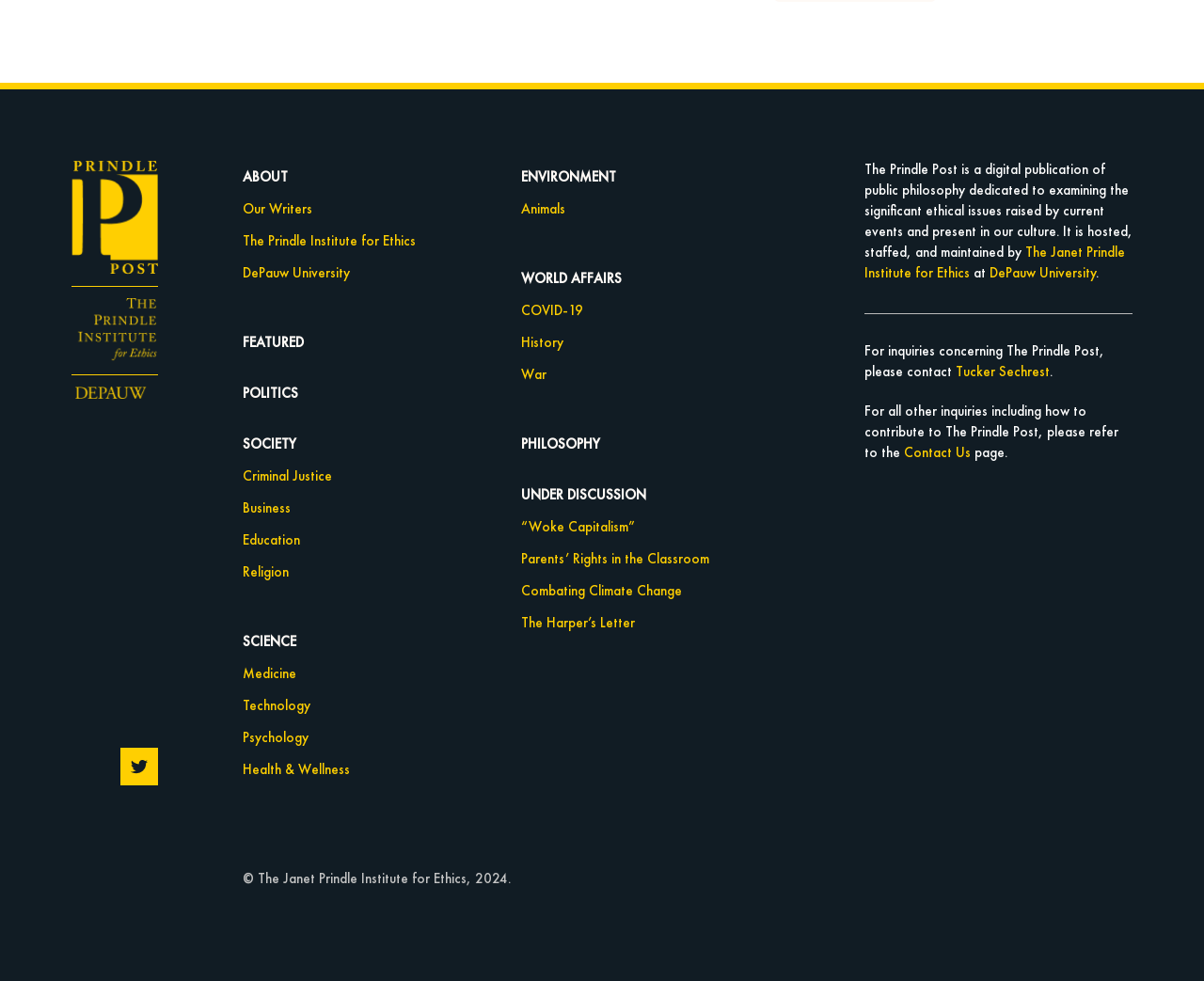Who should be contacted for inquiries concerning The Prindle Post?
Using the image provided, answer with just one word or phrase.

Tucker Sechrest